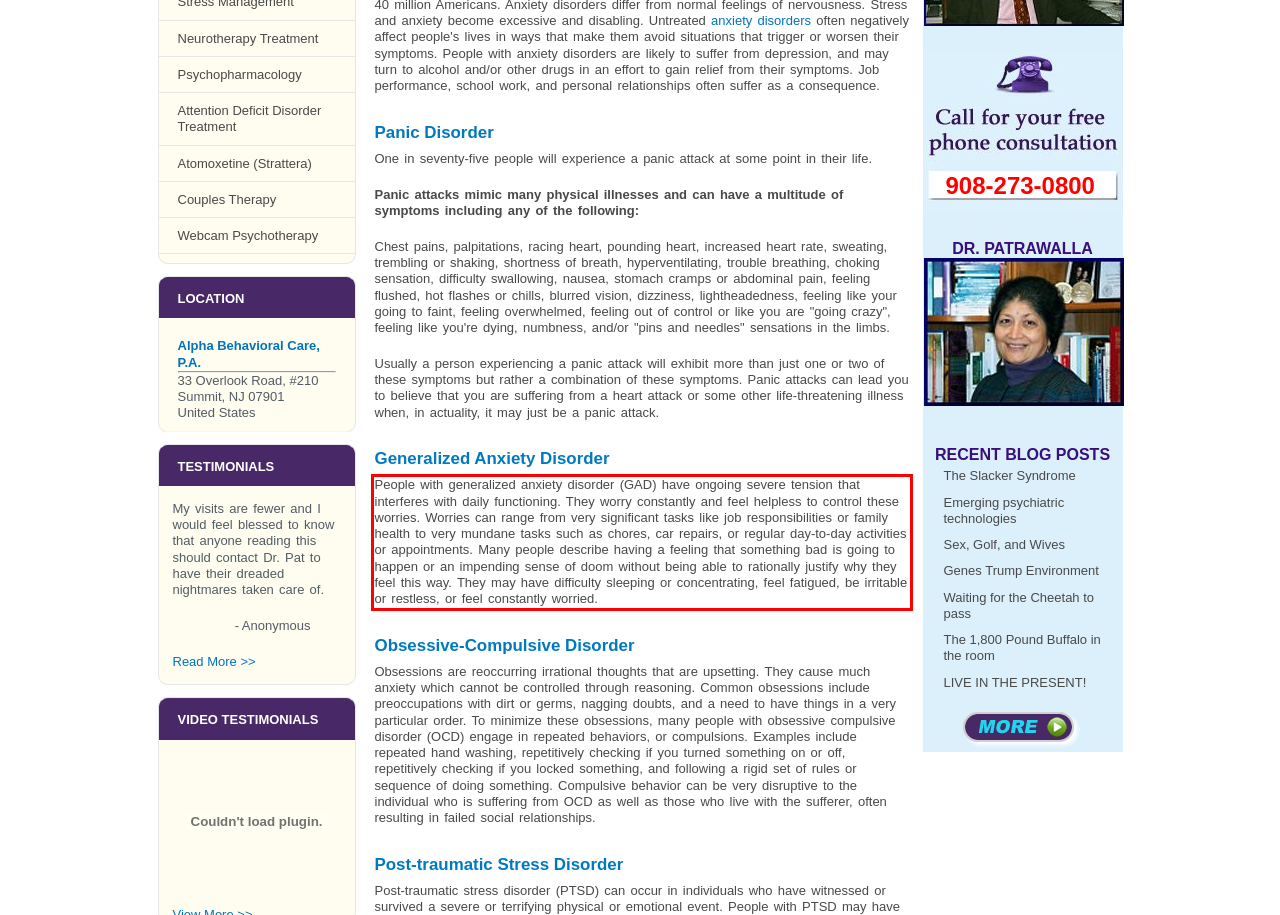Given a screenshot of a webpage, identify the red bounding box and perform OCR to recognize the text within that box.

People with generalized anxiety disorder (GAD) have ongoing severe tension that interferes with daily functioning. They worry constantly and feel helpless to control these worries. Worries can range from very significant tasks like job responsibilities or family health to very mundane tasks such as chores, car repairs, or regular day-to-day activities or appointments. Many people describe having a feeling that something bad is going to happen or an impending sense of doom without being able to rationally justify why they feel this way. They may have difficulty sleeping or concentrating, feel fatigued, be irritable or restless, or feel constantly worried.